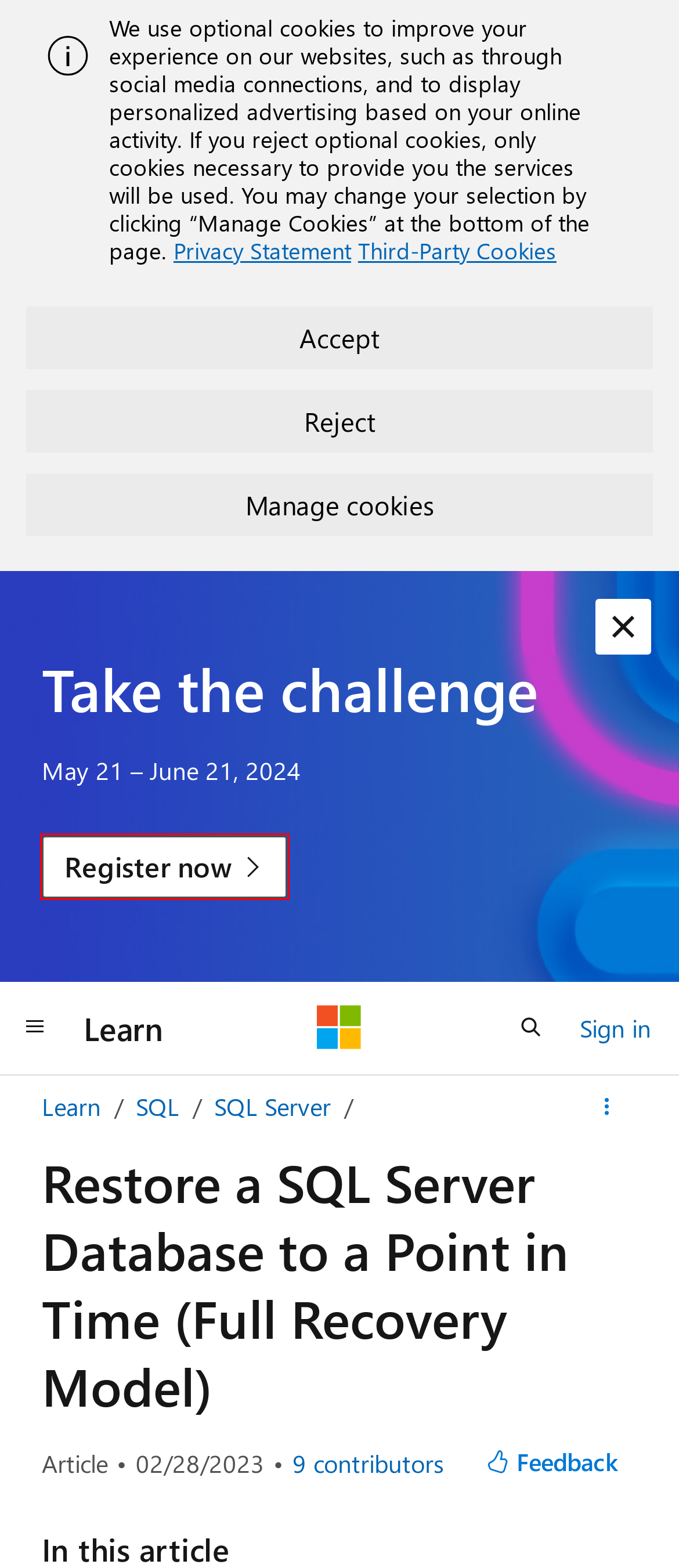Given a webpage screenshot with a red bounding box around a particular element, identify the best description of the new webpage that will appear after clicking on the element inside the red bounding box. Here are the candidates:
A. SQL Server technical documentation - SQL Server | Microsoft Learn
B. backupset (Transact-SQL) - SQL Server | Microsoft Learn
C. RESTORE HEADERONLY (Transact-SQL) - SQL Server | Microsoft Learn
D. Your request has been blocked. This could be
                        due to several reasons.
E. Microsoft Learn: Build skills that open doors in your career
F. Recover to a Log Sequence Number (SQL Server) - SQL Server | Microsoft Learn
G. Registration | Microsoft Learn Challenge: Build Edition
H. Microsoft SQL documentation - SQL Server | Microsoft Learn

G